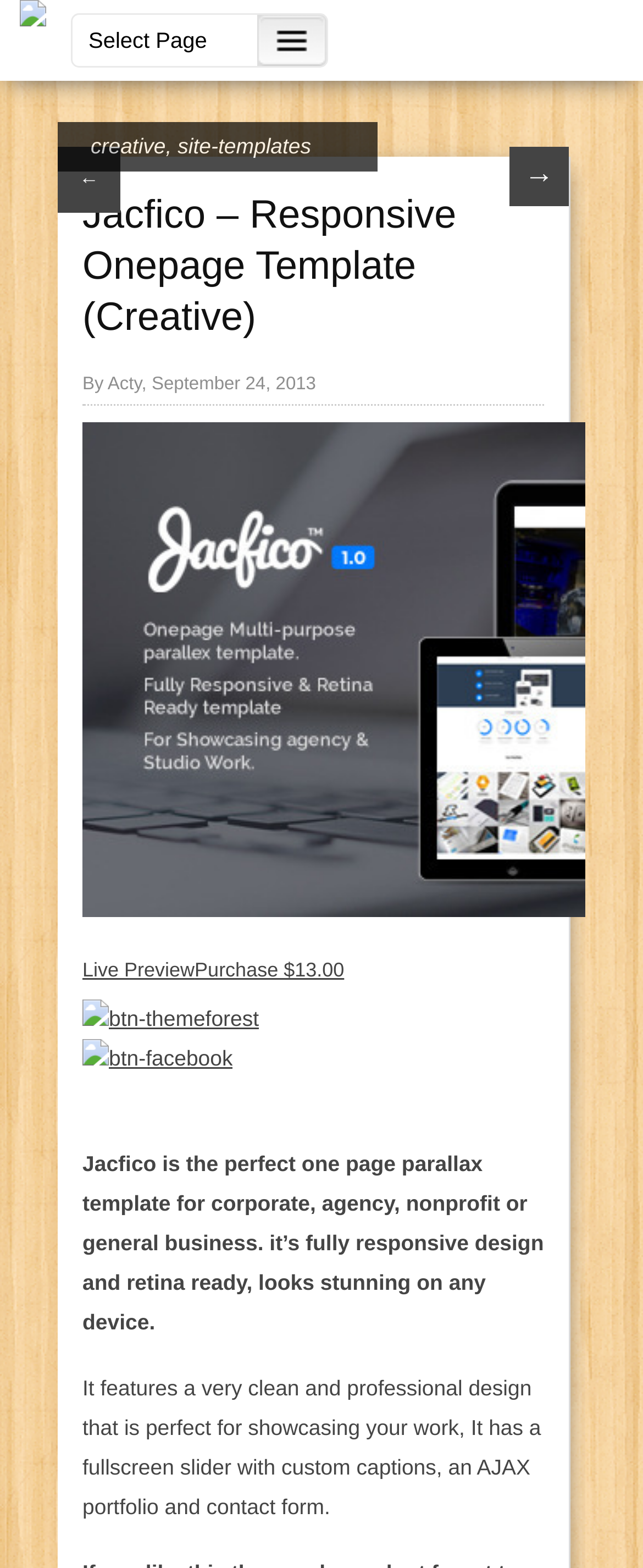What is the name of the template? Look at the image and give a one-word or short phrase answer.

Jacfico